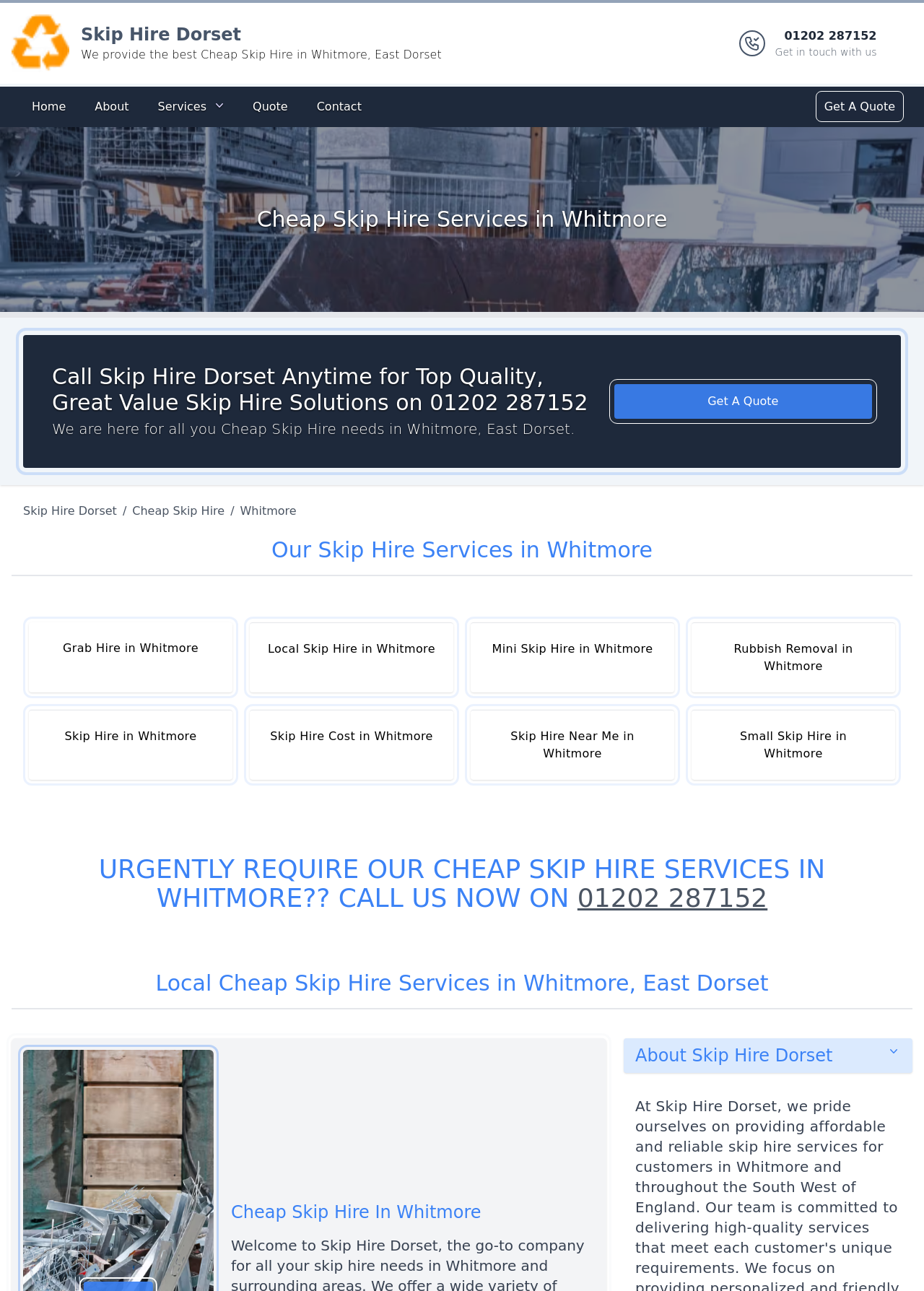What is the phone number to get in touch with Skip Hire Dorset?
We need a detailed and exhaustive answer to the question. Please elaborate.

The phone number can be found in the top-right corner of the webpage, inside a link element with the text '01202 287152 Get in touch with us'. It is also mentioned in the heading 'Call Skip Hire Dorset Anytime for Top Quality, Great Value Skip Hire Solutions on 01202 287152'.